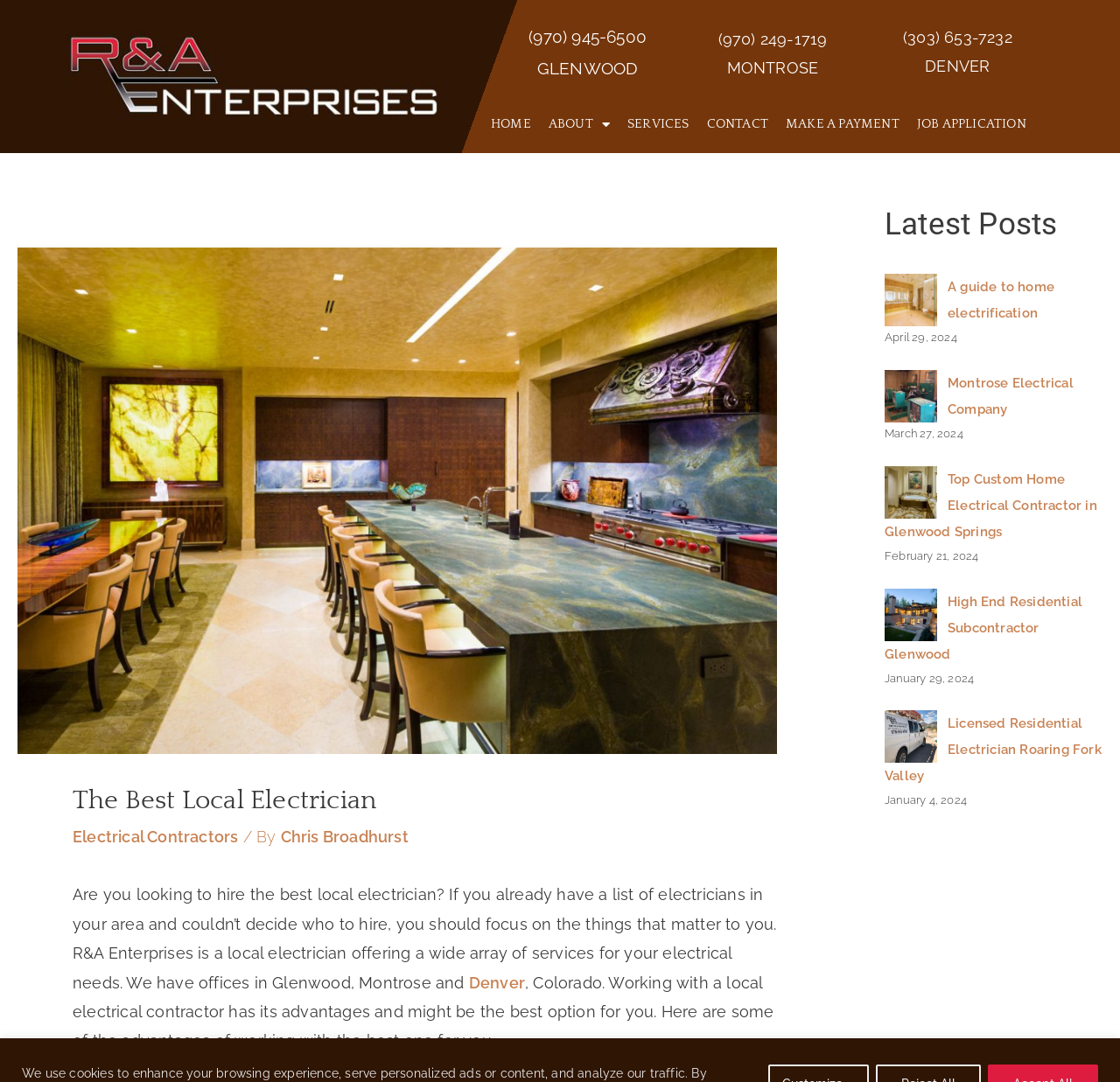Determine the bounding box coordinates of the target area to click to execute the following instruction: "View services offered."

[0.552, 0.096, 0.623, 0.134]